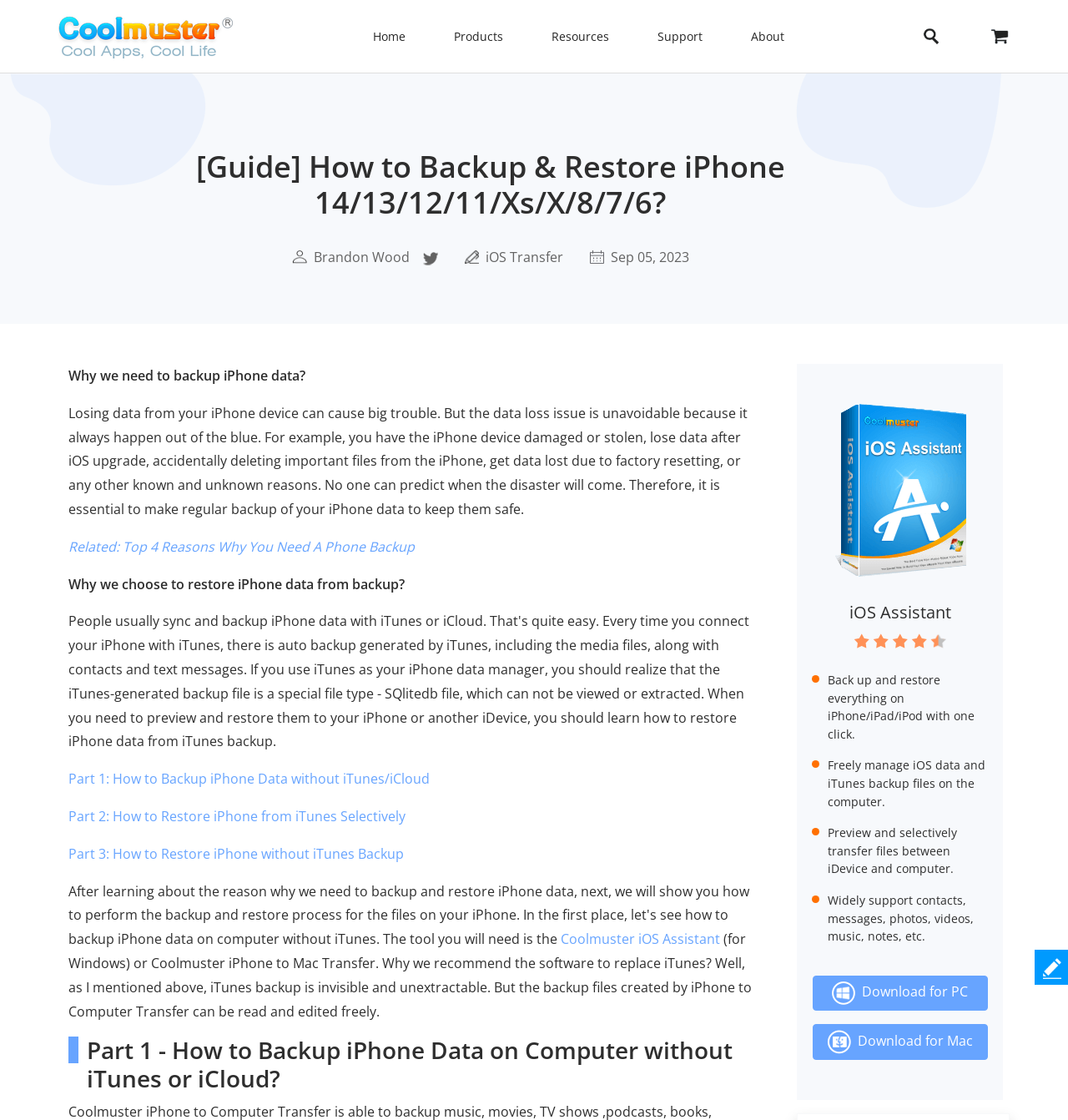Determine the heading of the webpage and extract its text content.

[Guide] How to Backup & Restore iPhone 14/13/12/11/Xs/X/8/7/6?